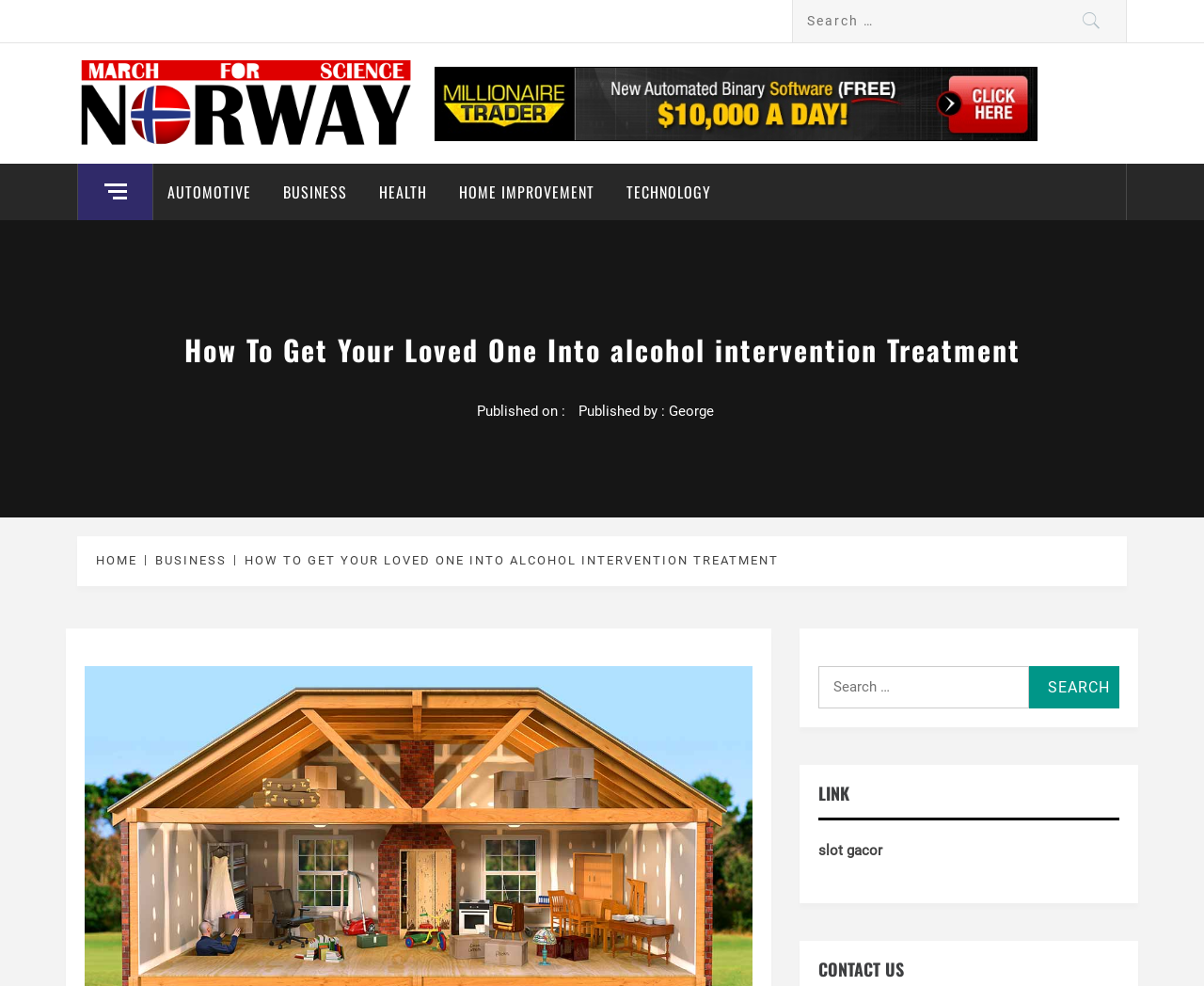Please find the bounding box coordinates of the element that must be clicked to perform the given instruction: "Click the U button". The coordinates should be four float numbers from 0 to 1, i.e., [left, top, right, bottom].

None